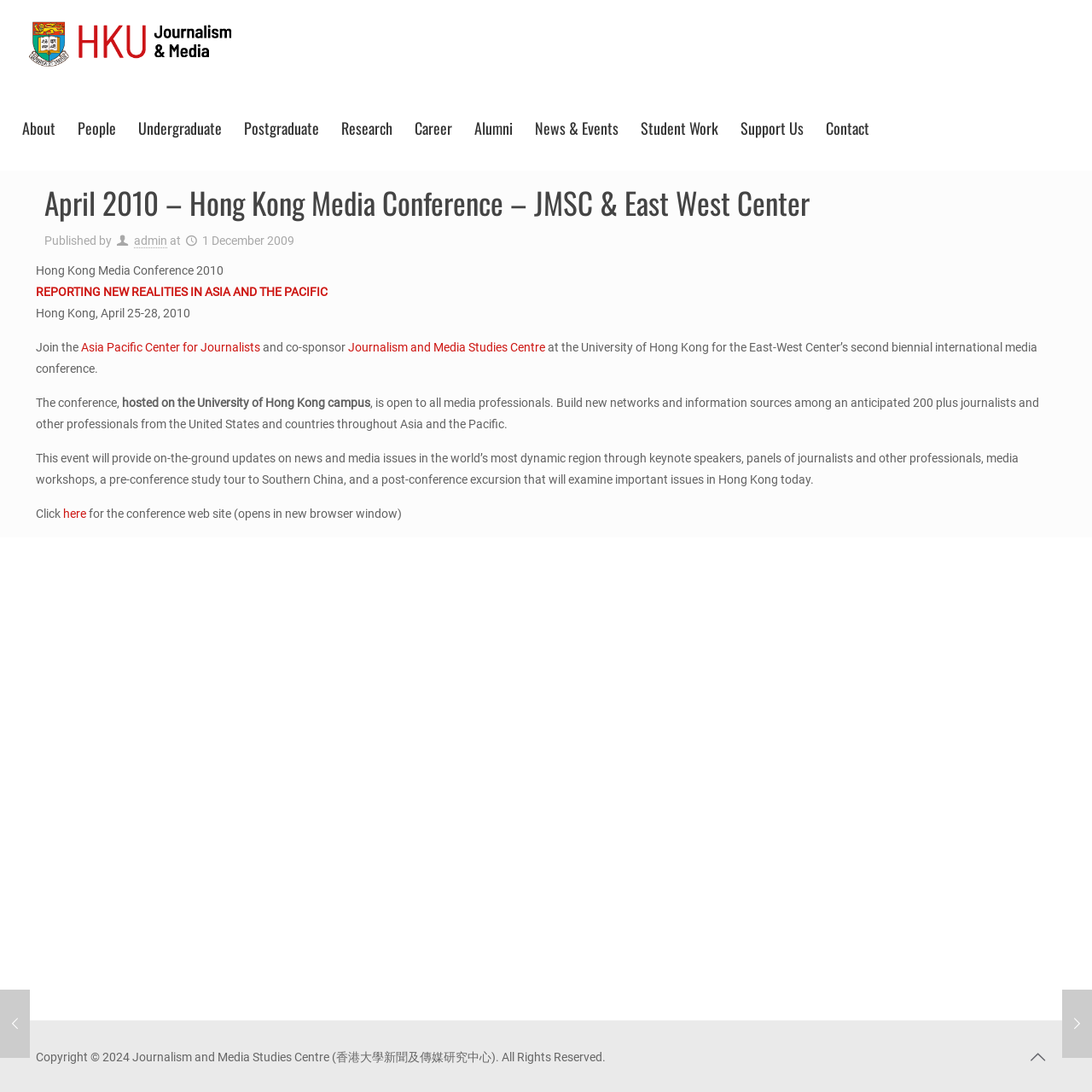Given the element description News & Events, predict the bounding box coordinates for the UI element in the webpage screenshot. The format should be (top-left x, top-left y, bottom-right x, bottom-right y), and the values should be between 0 and 1.

[0.48, 0.078, 0.576, 0.156]